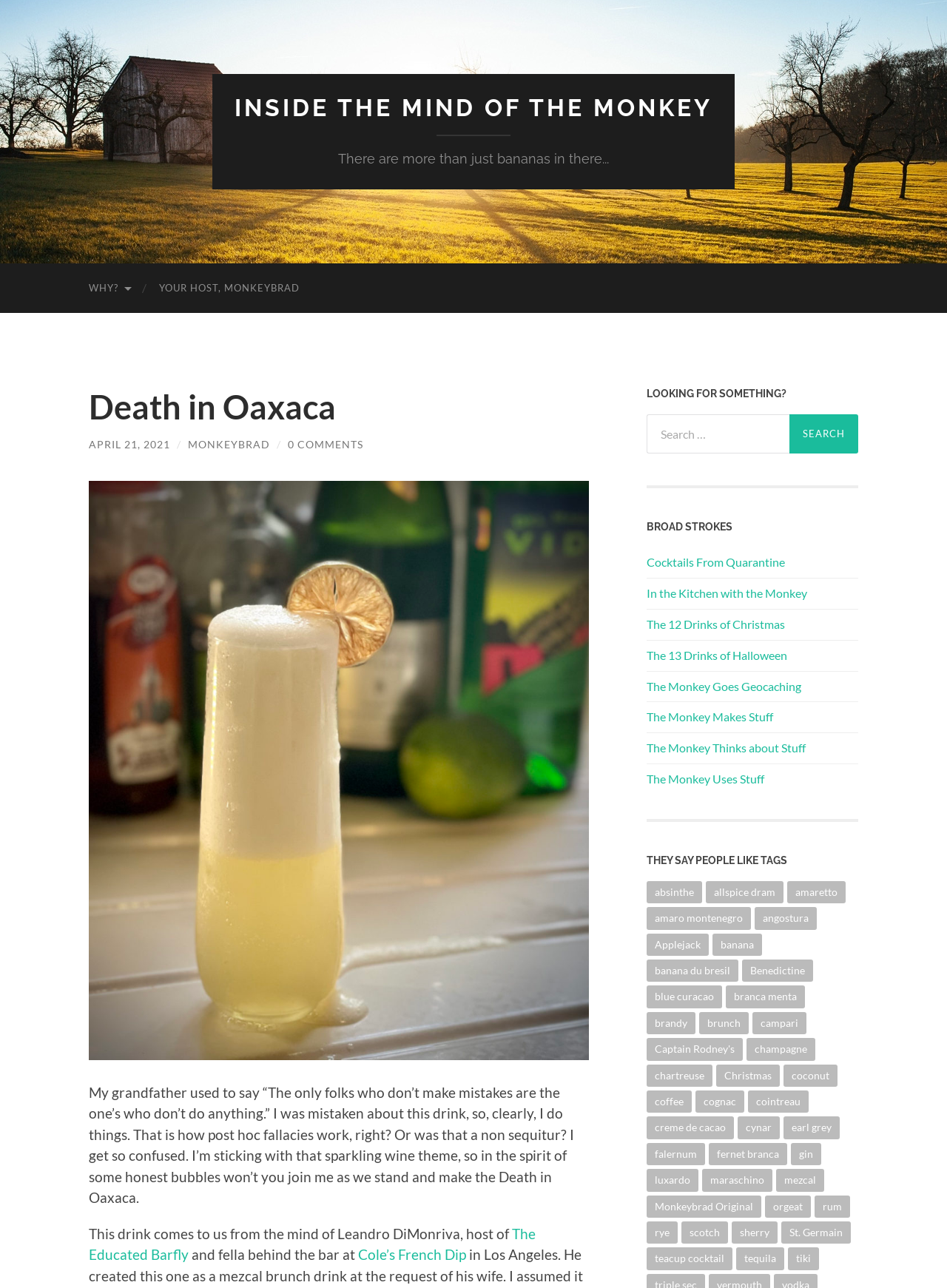Provide a short, one-word or phrase answer to the question below:
What is the title of the latest article?

Death in Oaxaca